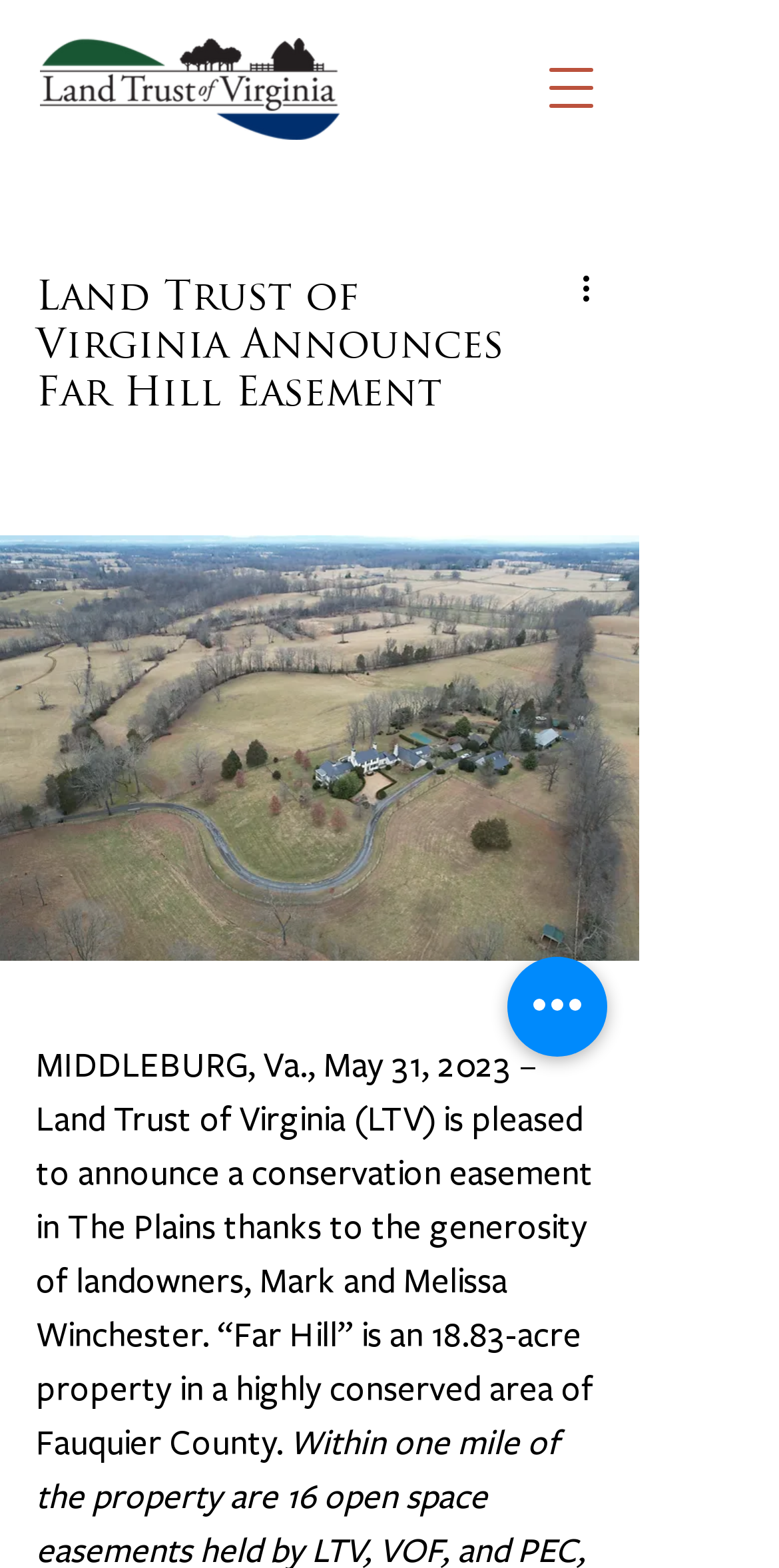How many acres is the Far Hill property?
Please answer the question with as much detail as possible using the screenshot.

I found the answer by reading the text in the main content area, which says '“Far Hill” is an 18.83-acre property in a highly conserved area of Fauquier County.' This indicates that the Far Hill property is 18.83 acres in size.